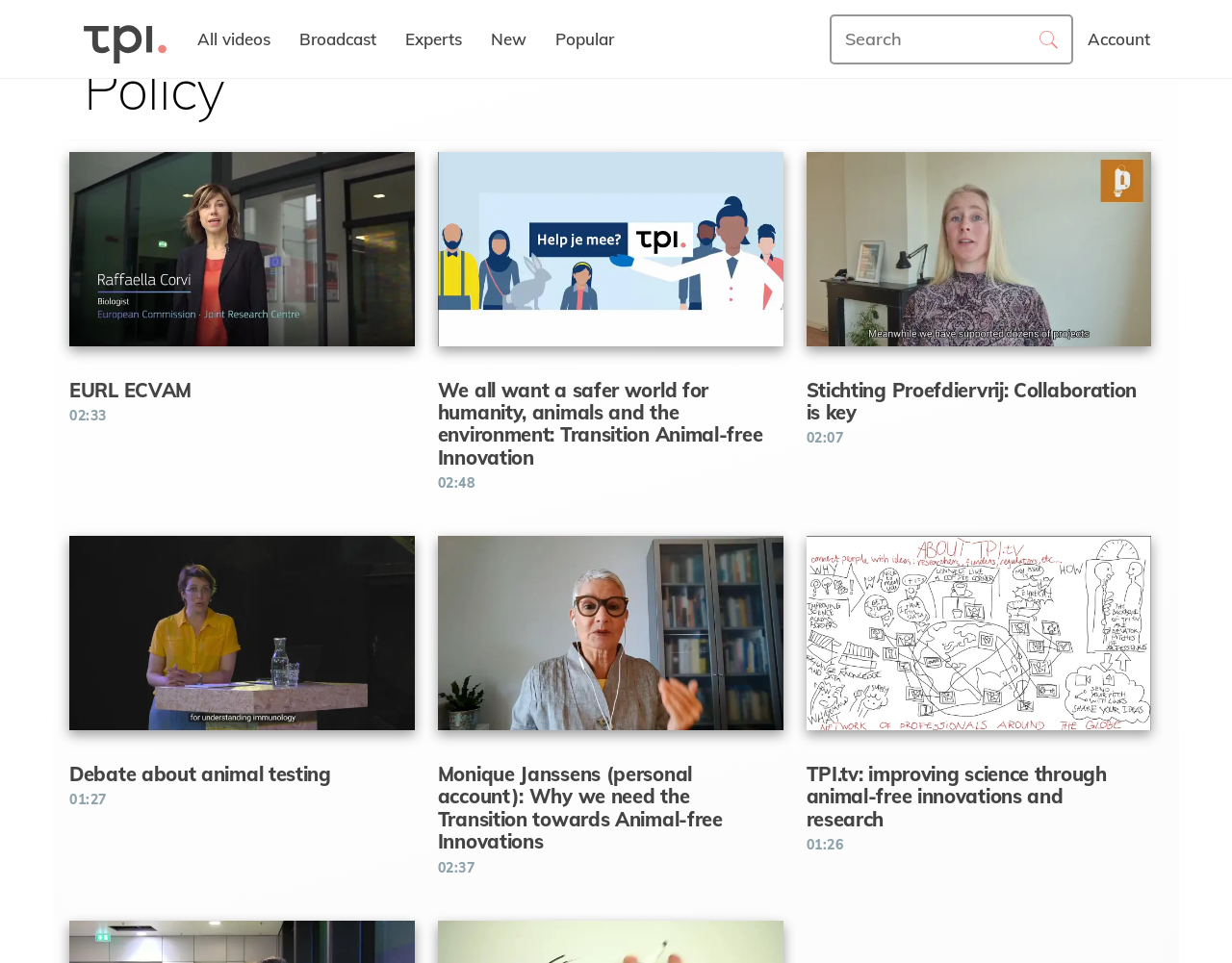Can you show the bounding box coordinates of the region to click on to complete the task described in the instruction: "Click on the 'Popular' link"?

[0.439, 0.008, 0.51, 0.073]